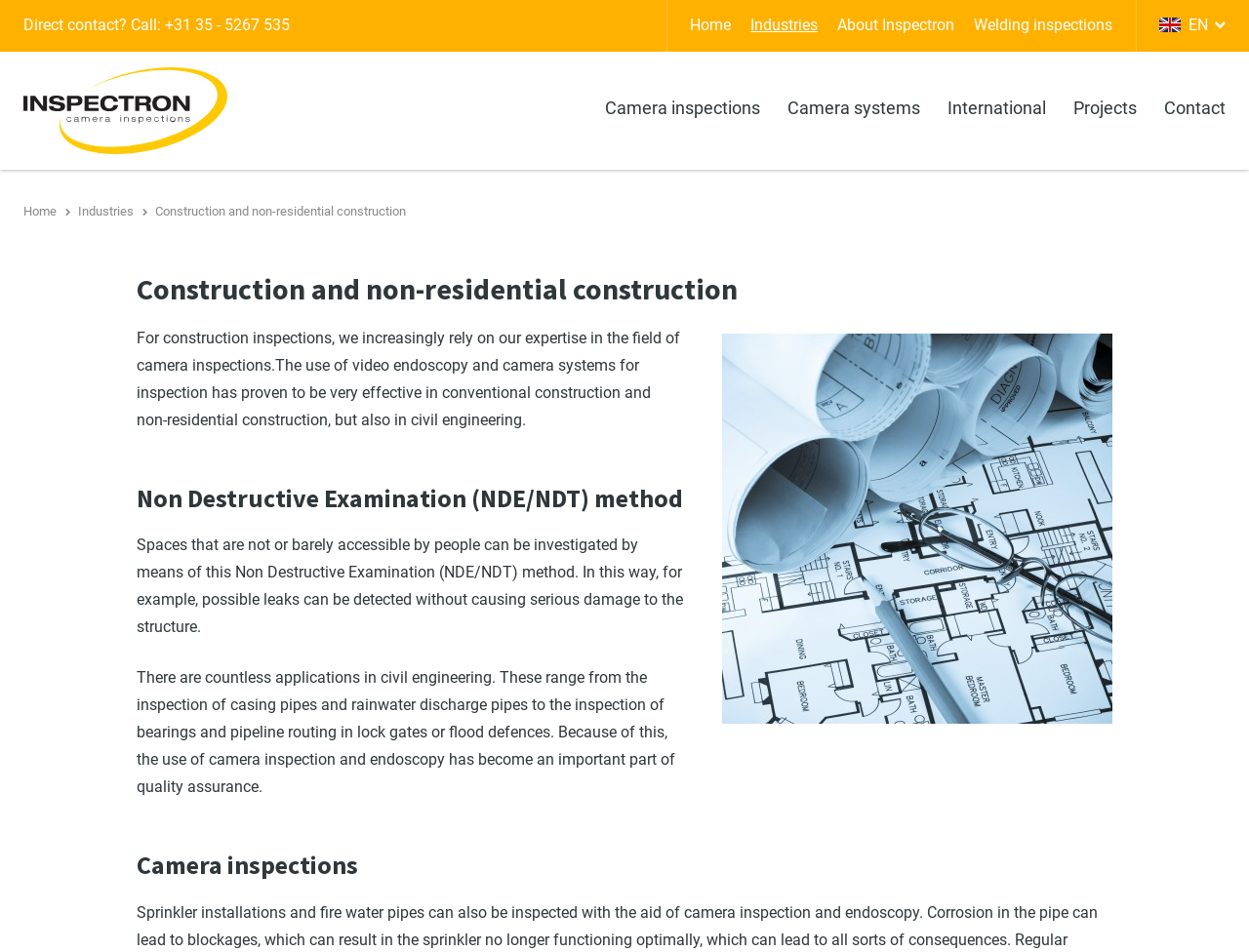Please identify the bounding box coordinates of the element I need to click to follow this instruction: "Learn more about camera inspections".

[0.484, 0.089, 0.609, 0.138]